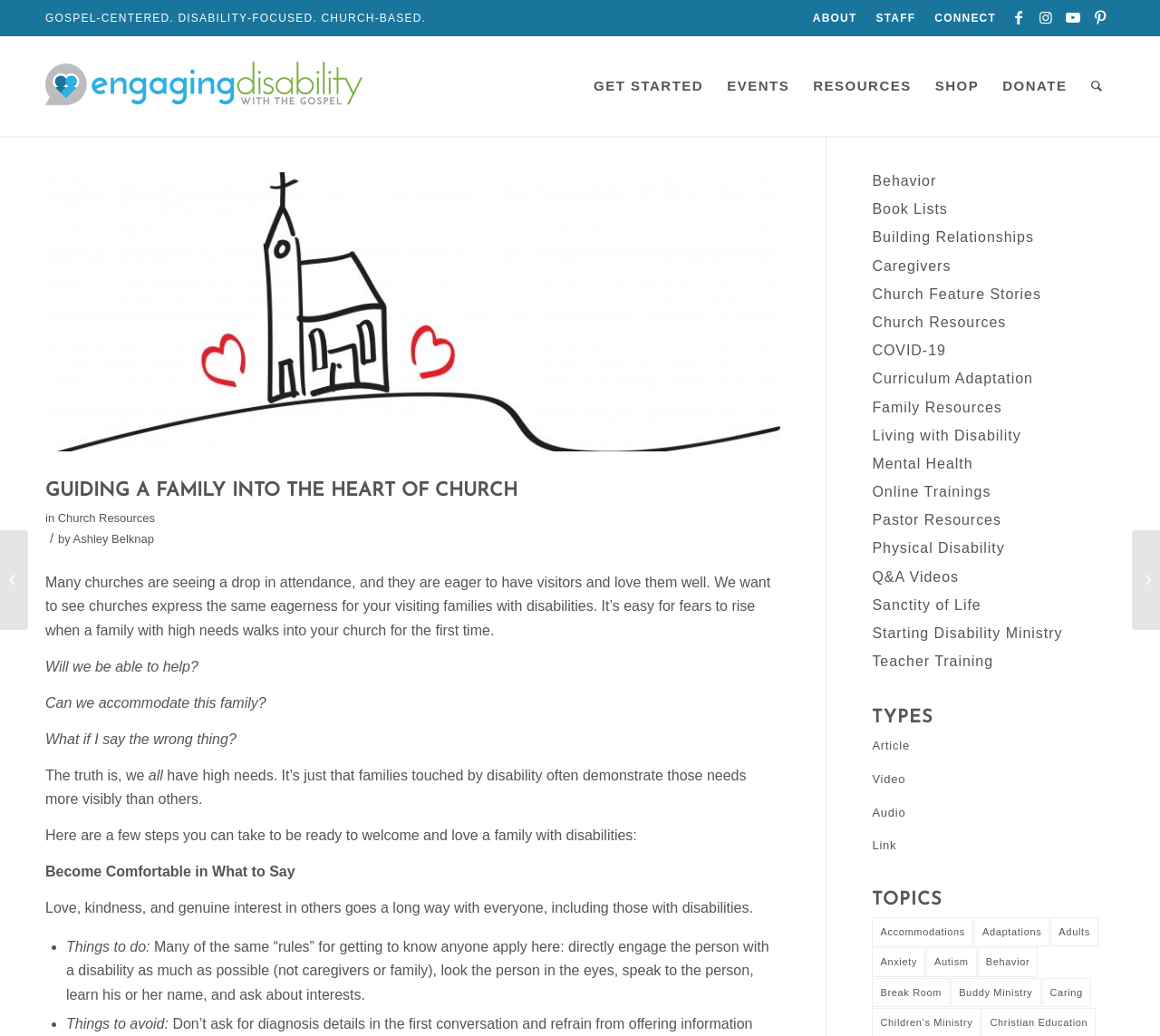Answer the question below using just one word or a short phrase: 
What is the first step to welcome and love a family with disabilities?

Become Comfortable in What to Say